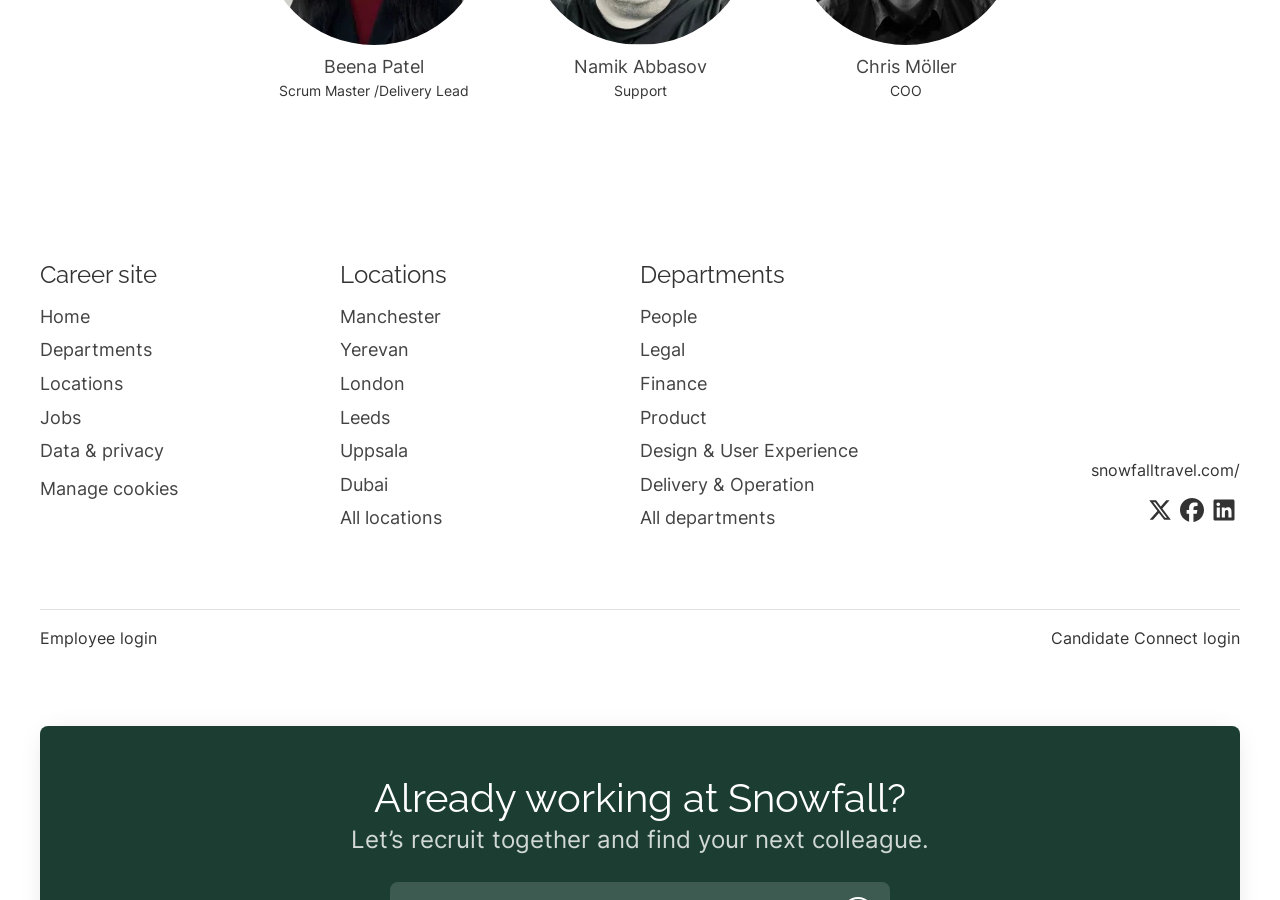Please find the bounding box coordinates of the element's region to be clicked to carry out this instruction: "Go to Home page".

[0.031, 0.335, 0.07, 0.368]